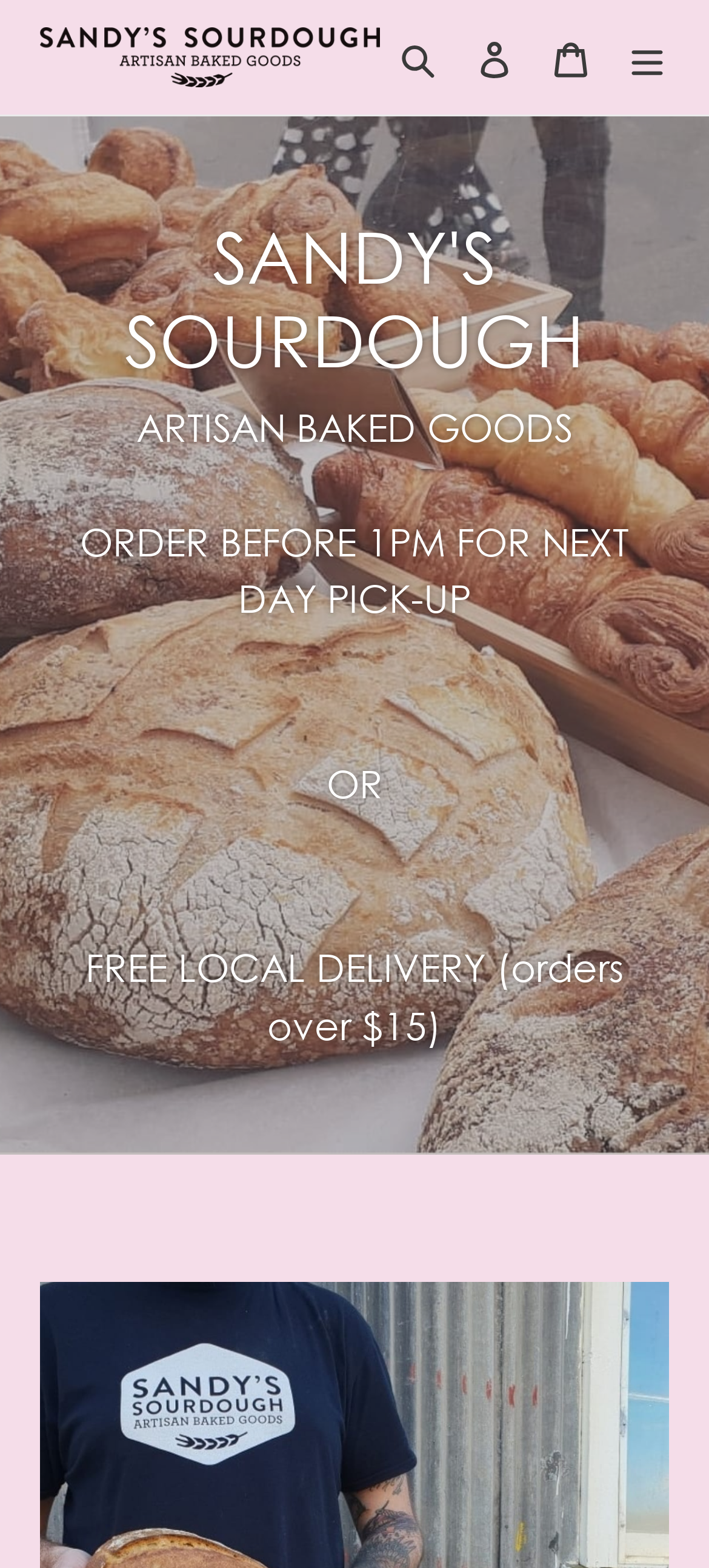Answer with a single word or phrase: 
What type of goods are sold by the bakery?

Artisan baked goods